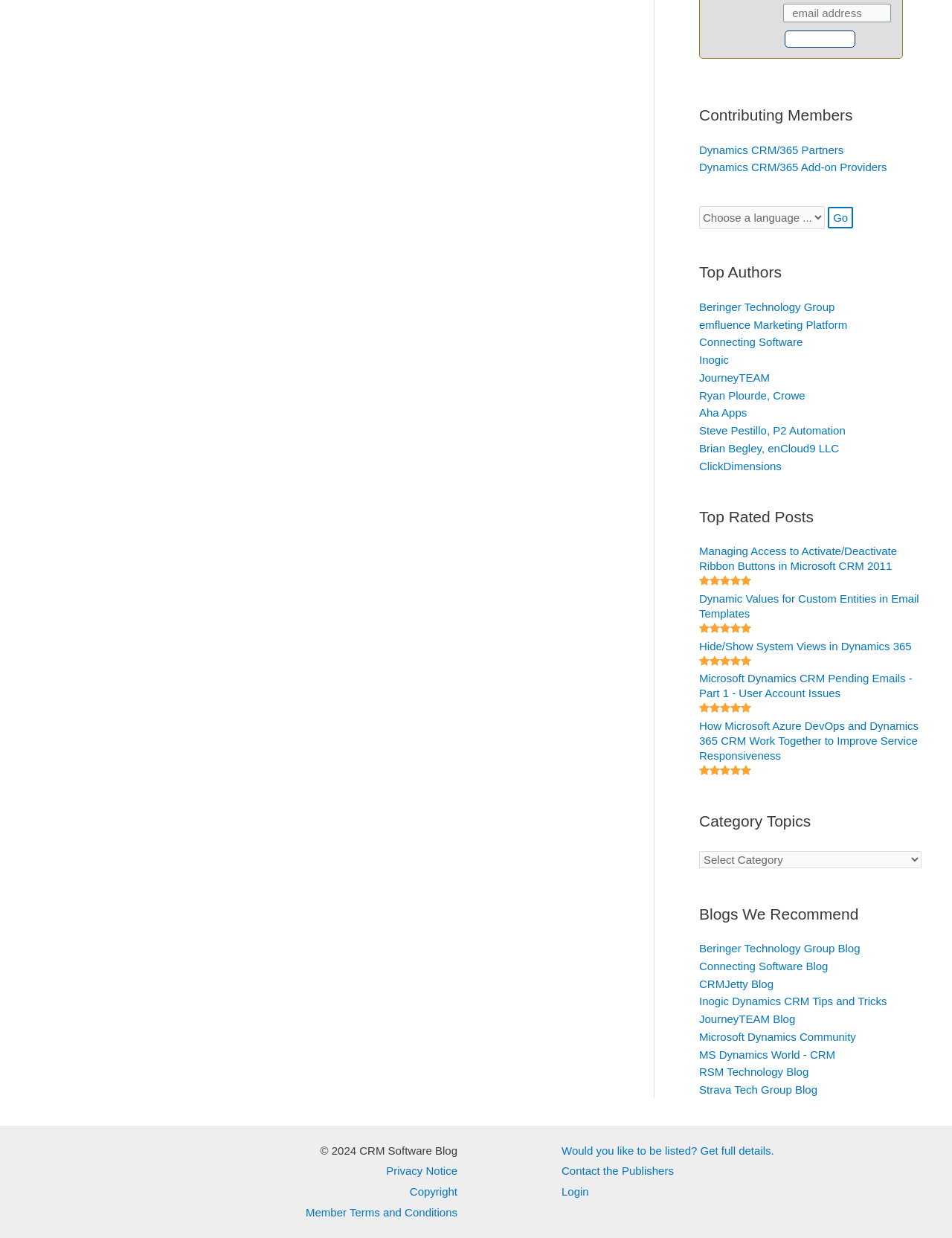Refer to the image and provide an in-depth answer to the question: 
What is the name of the blog recommended in the 'Blogs We Recommend' section?

I found a section labeled 'Blogs We Recommend' which contains a list of links to recommended blogs. The first link in the list is to the 'Beringer Technology Group Blog'.